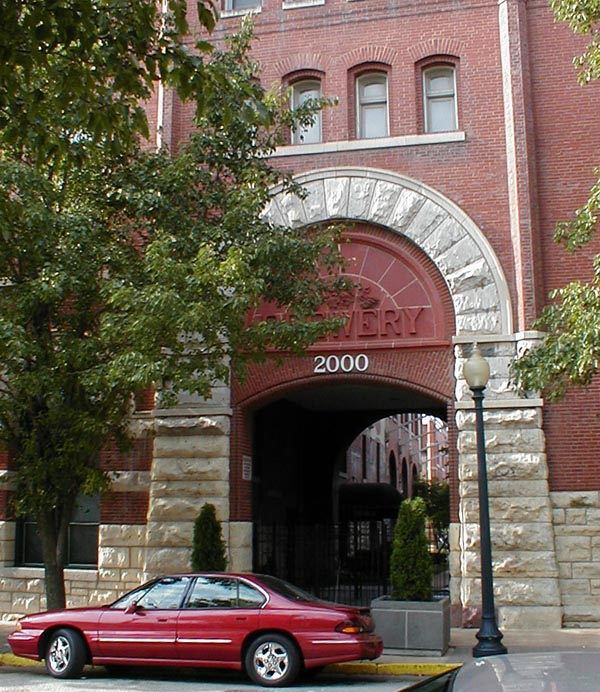Generate a comprehensive description of the image.

The image captures a striking red-brick building marked by a prominent archway inscribed with the word "BREWERY," indicating its historical significance as a former brewery. The archway is framed by light-colored stonework, enhancing the architectural elegance of the structure. The year "2000" is displayed directly below the arch, possibly referencing a renovation or establishment date. 

In the foreground, a maroon car is parked along the street, adding a contemporary touch to the scene. Lush green foliage from nearby trees surrounds the entrance, creating a contrast against the solid, industrial feel of the brick and stone. A street lamp stands tall next to the pathway leading into the building, further illuminating the inviting entrance that opens into what appears to be a vibrant residential or commercial space beyond. This setting beautifully juxtaposes the historical architecture with modern urban life.